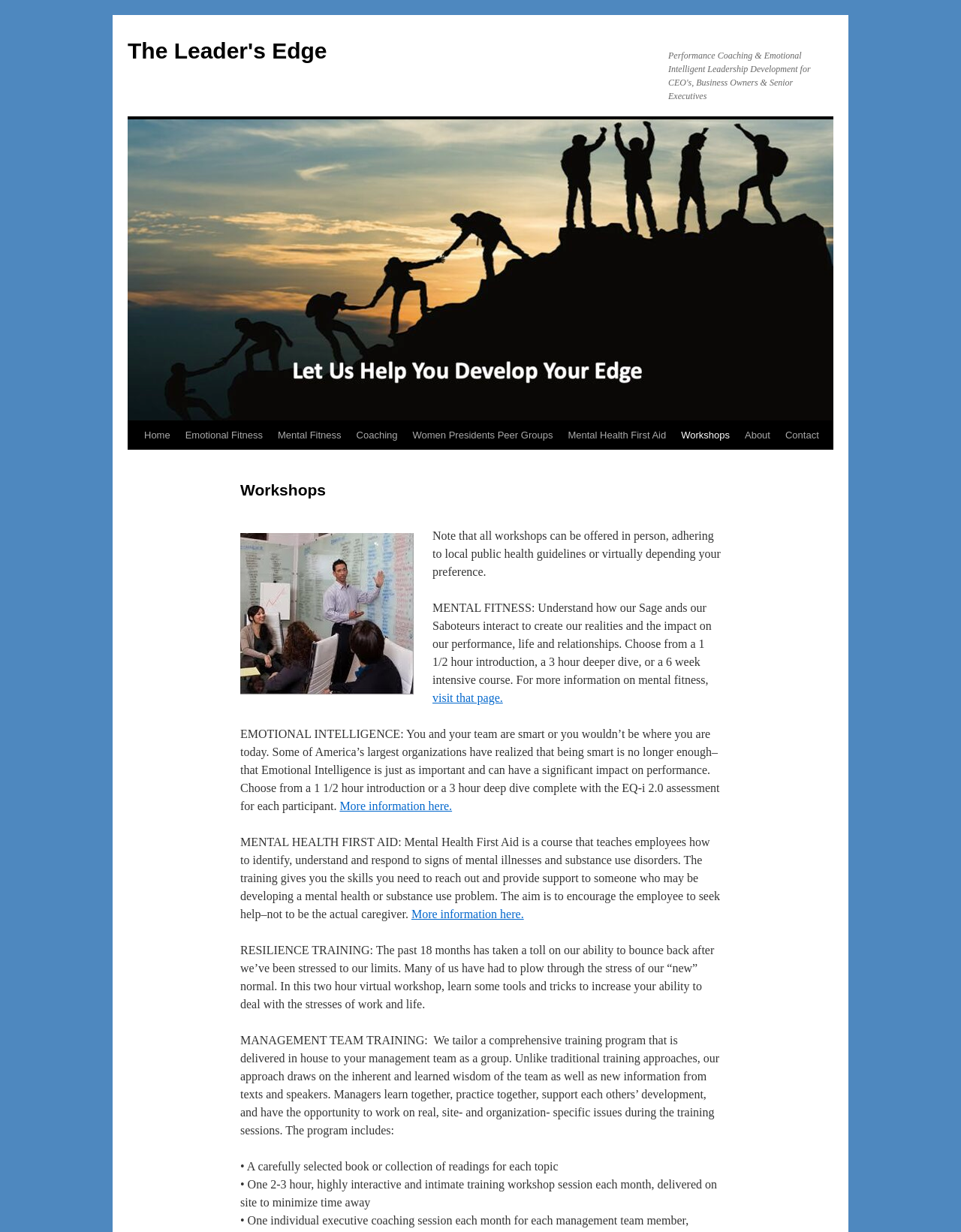Identify the bounding box coordinates of the area that should be clicked in order to complete the given instruction: "Get more information on 'Emotional Intelligence'". The bounding box coordinates should be four float numbers between 0 and 1, i.e., [left, top, right, bottom].

[0.353, 0.649, 0.47, 0.66]